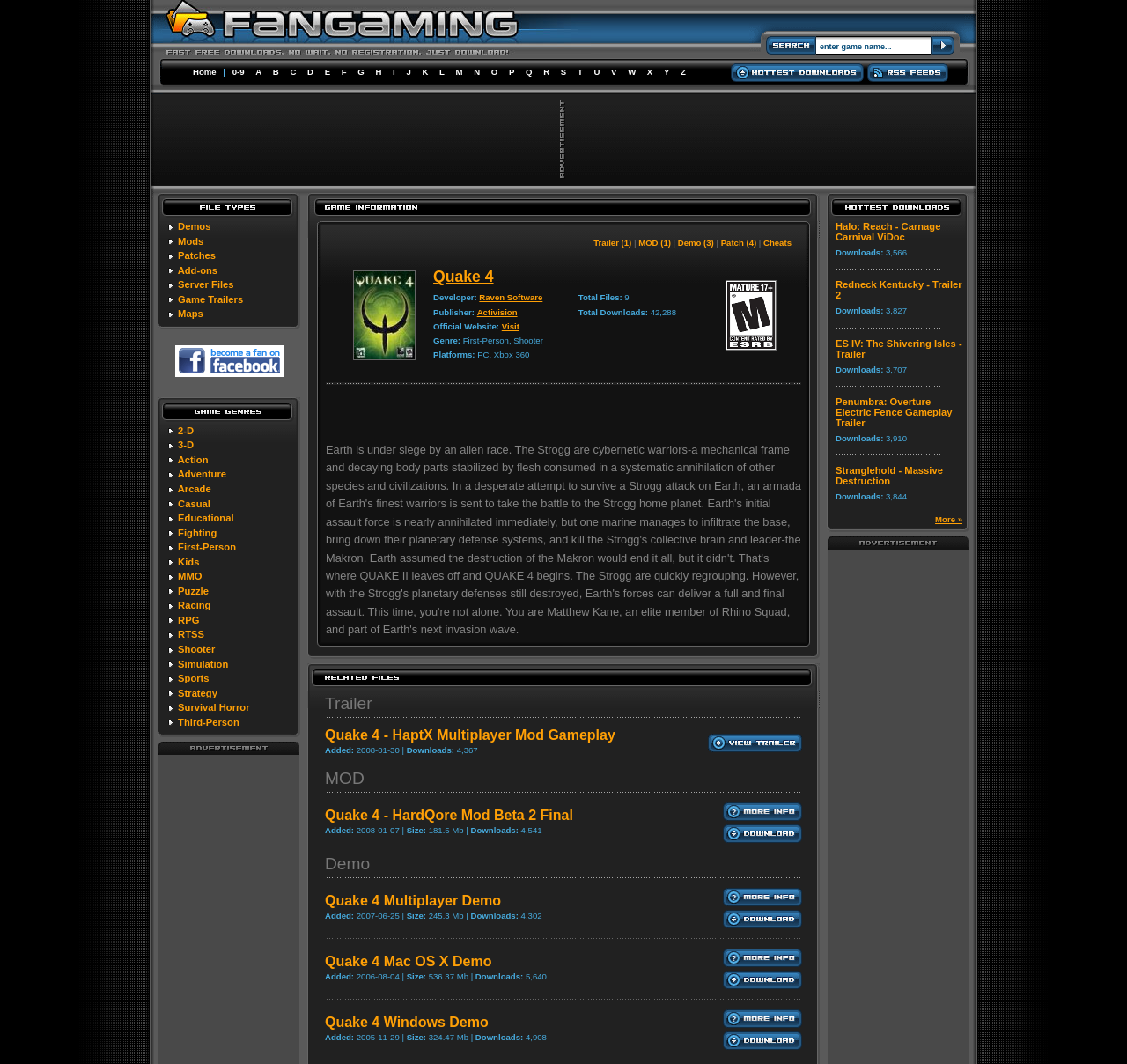Please mark the bounding box coordinates of the area that should be clicked to carry out the instruction: "Search for a game".

[0.727, 0.039, 0.826, 0.049]